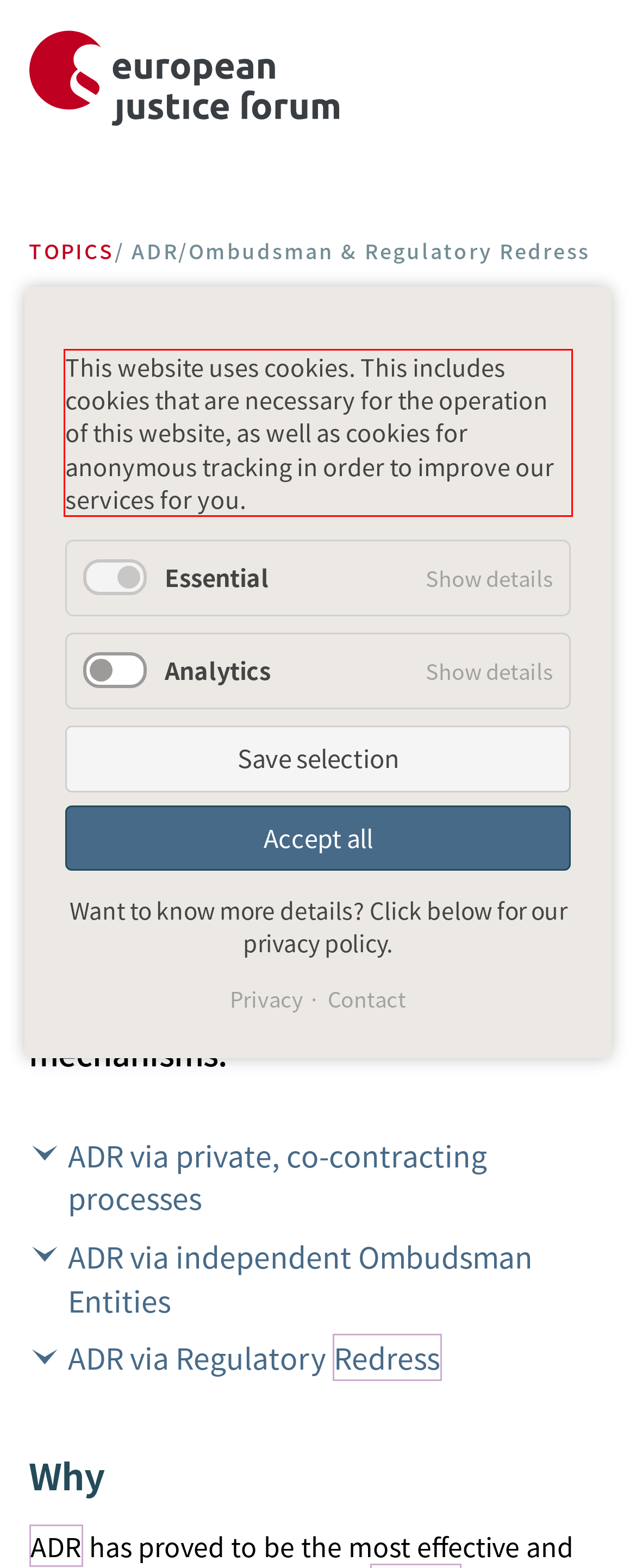Please use OCR to extract the text content from the red bounding box in the provided webpage screenshot.

This website uses cookies. This includes cookies that are necessary for the operation of this website, as well as cookies for anonymous tracking in order to improve our services for you.